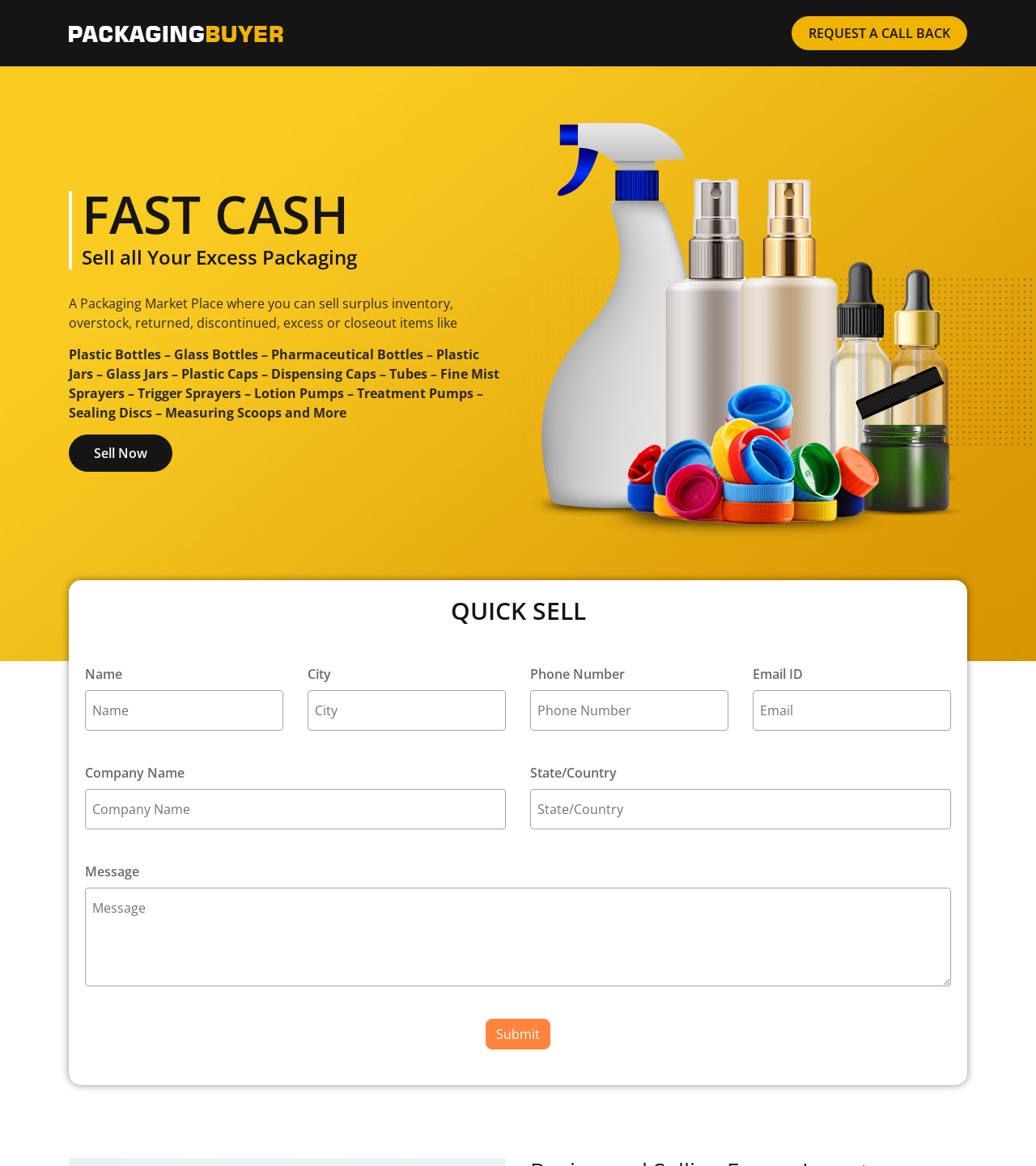Write an elaborate caption that captures the essence of the webpage.

The webpage is a marketplace for selling surplus inventory, specifically packaging materials. At the top, there is a logo and a link to "Packaging Buyer" on the left, and a call-to-action link "REQUEST A CALL BACK" on the right. Below the logo, there are two headings: "FAST CASH" and "Sell all Your Excess Packaging". 

Following these headings, there is a paragraph of text describing the types of packaging materials that can be sold, including plastic bottles, glass bottles, plastic jars, glass jars, and more. Below this text, there is a "Sell Now" link and a large image that takes up most of the width of the page.

On the lower half of the page, there is a section with a heading "QUICK SELL". This section contains a form with several input fields, including name, city, phone number, email, company name, state/country, and message. Each field has a corresponding label and a text box to enter the information. The form also has a "Submit" button at the bottom.

Overall, the webpage is designed to encourage users to sell their surplus packaging materials and provides a simple form to initiate the process.